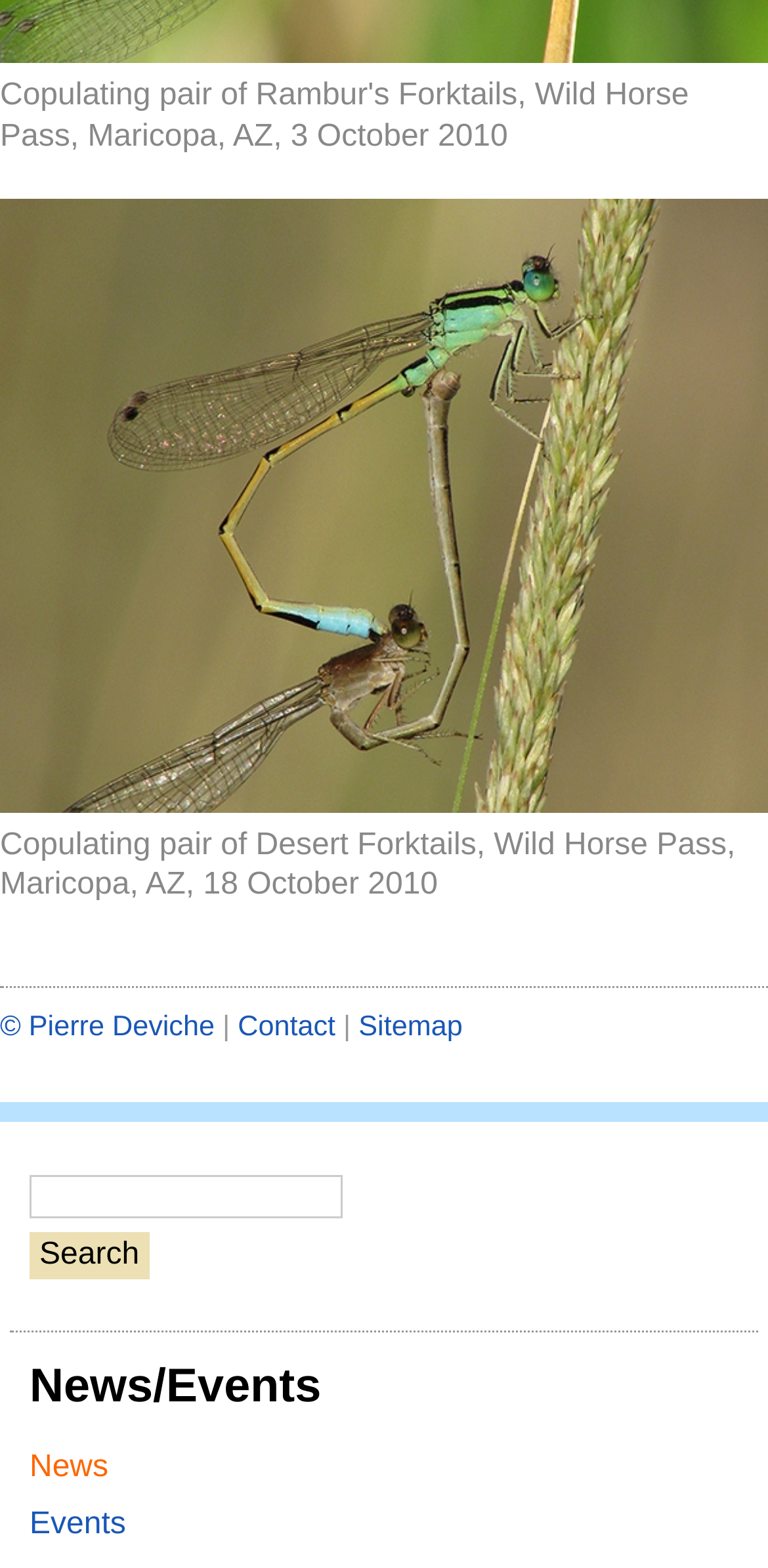Find and specify the bounding box coordinates that correspond to the clickable region for the instruction: "View news".

[0.038, 0.925, 0.141, 0.946]